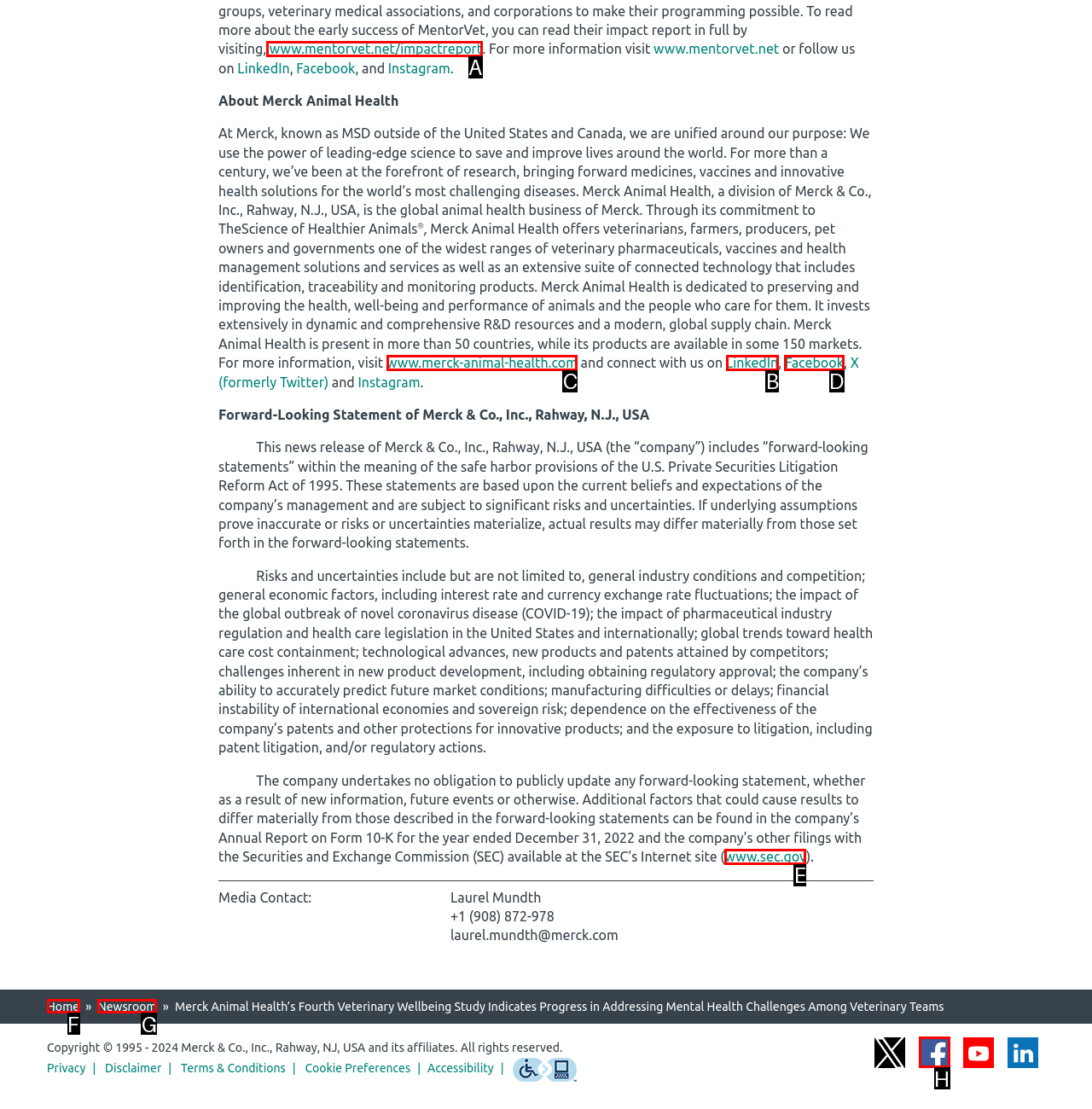Determine which HTML element to click for this task: Visit the LinkedIn page Provide the letter of the selected choice.

B